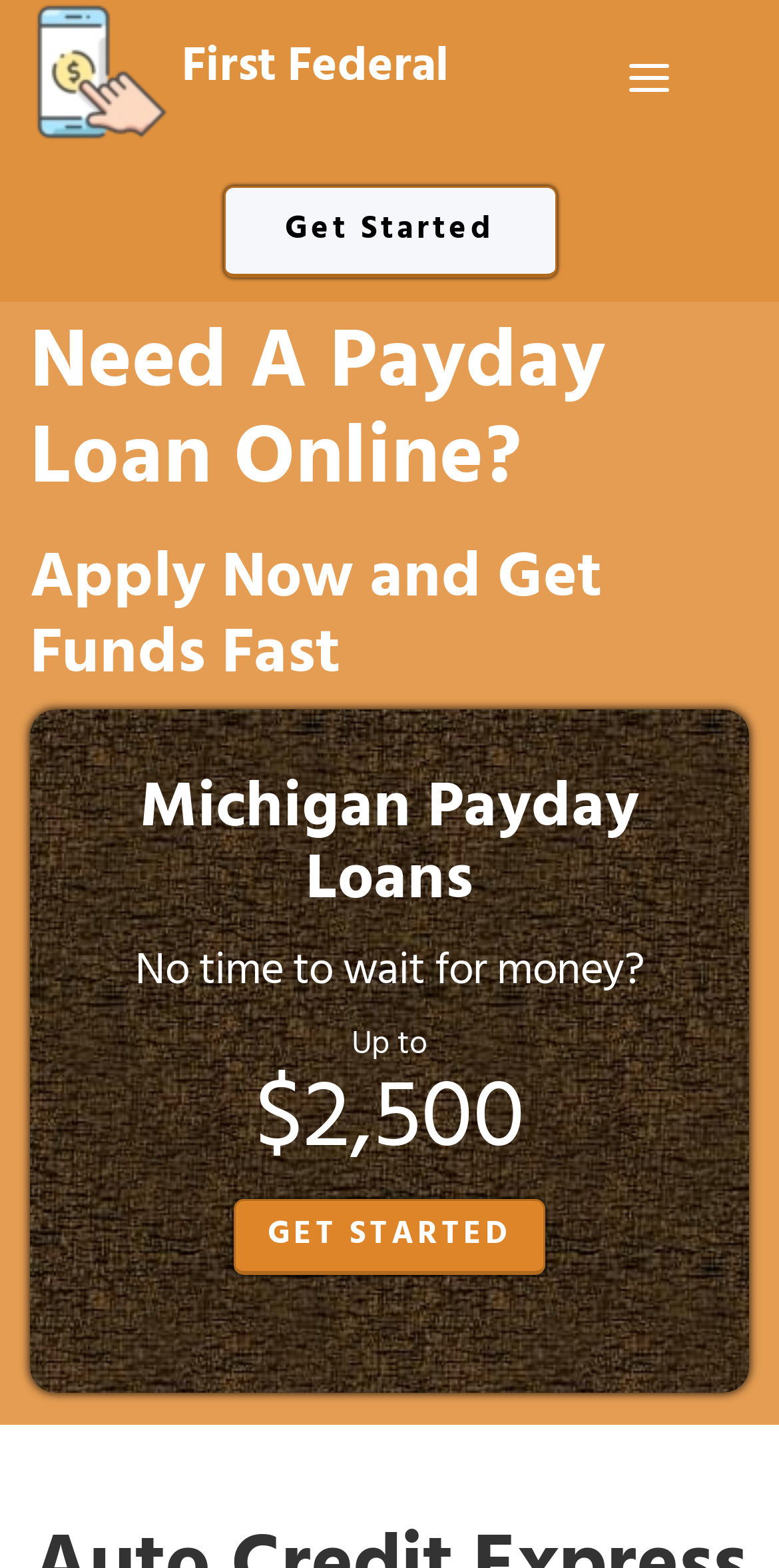Please locate and retrieve the main header text of the webpage.

Auto Credit Express – Payday Loans Reviews